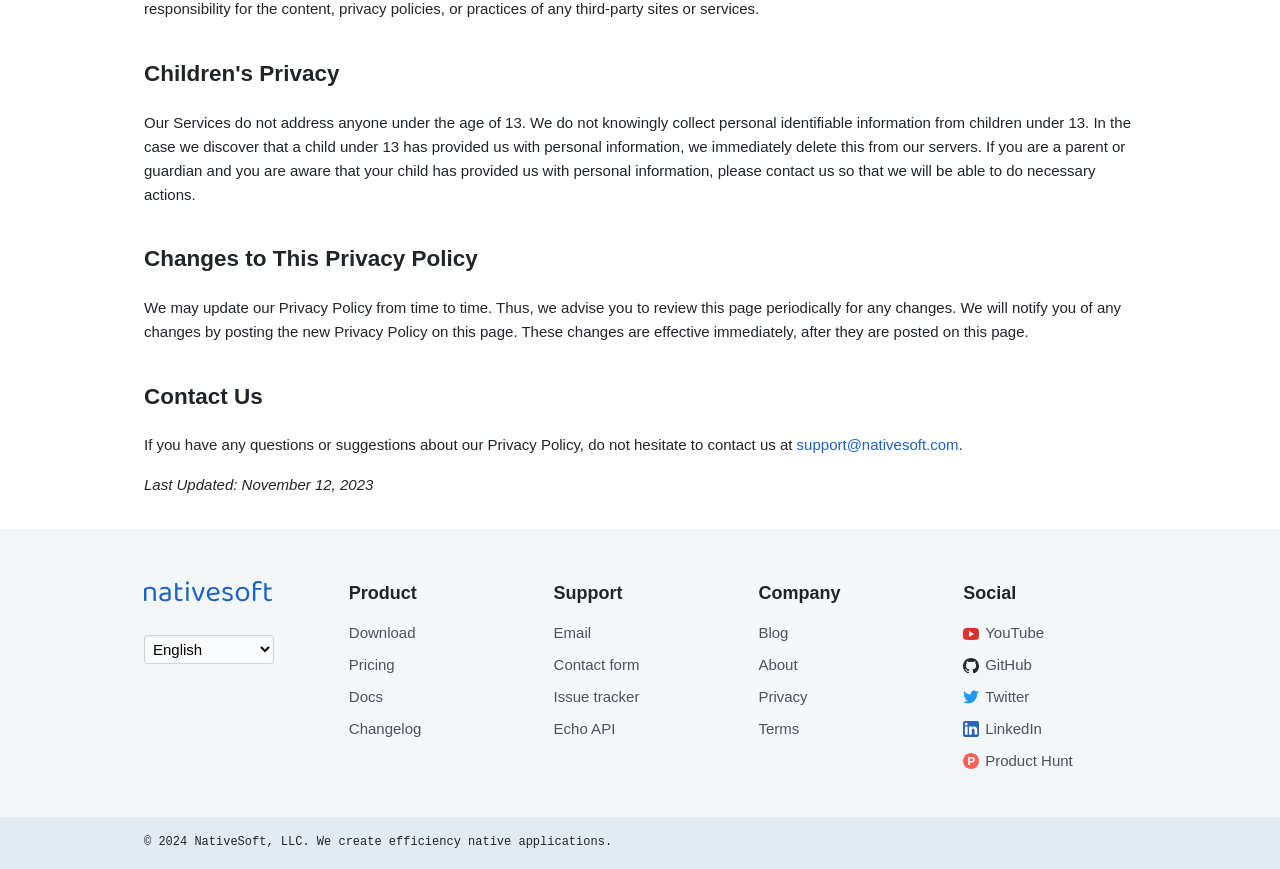Based on the description "Terms", find the bounding box of the specified UI element.

[0.592, 0.829, 0.624, 0.849]